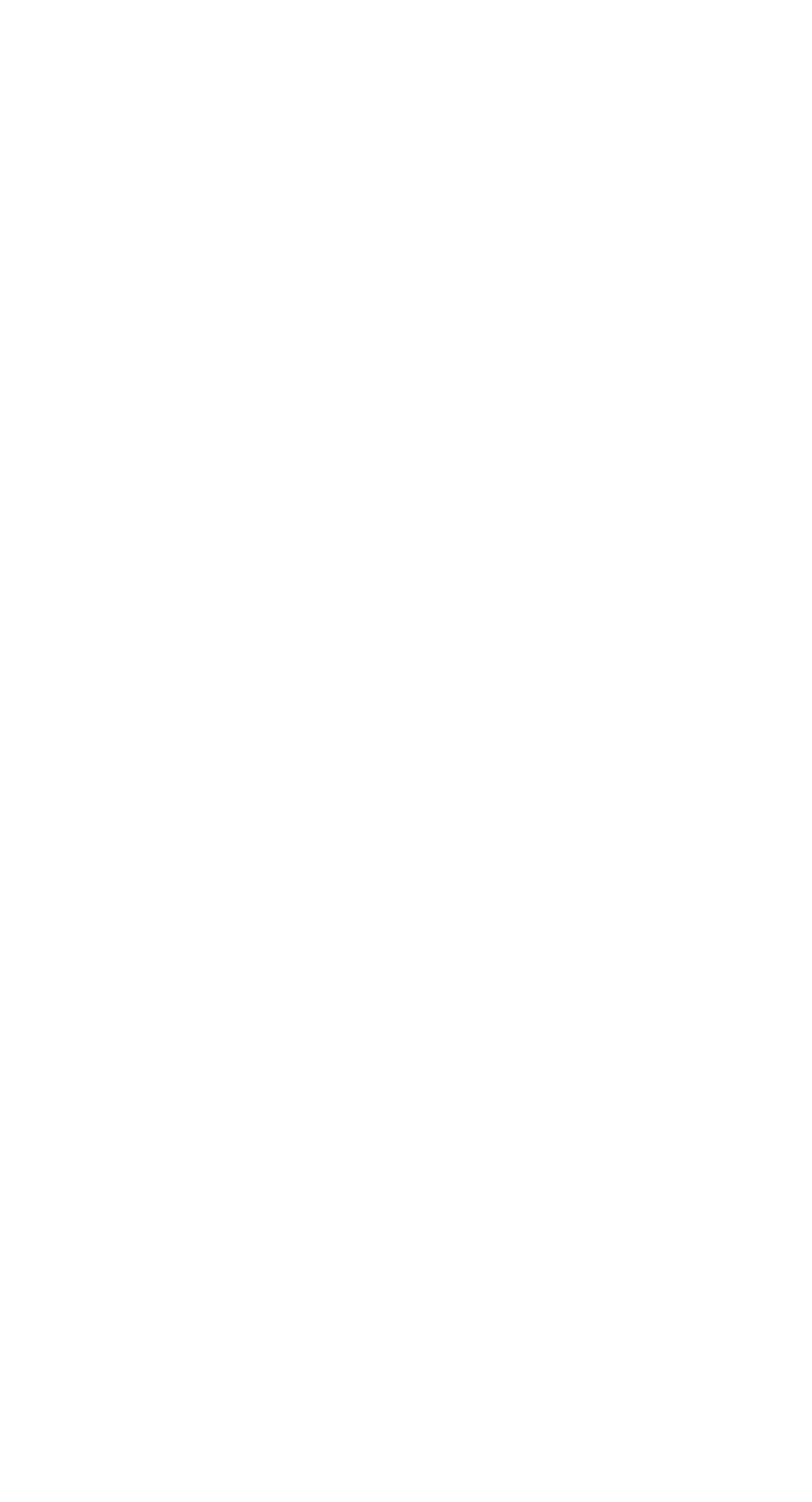Answer the question briefly using a single word or phrase: 
What is the first link on the webpage?

Act